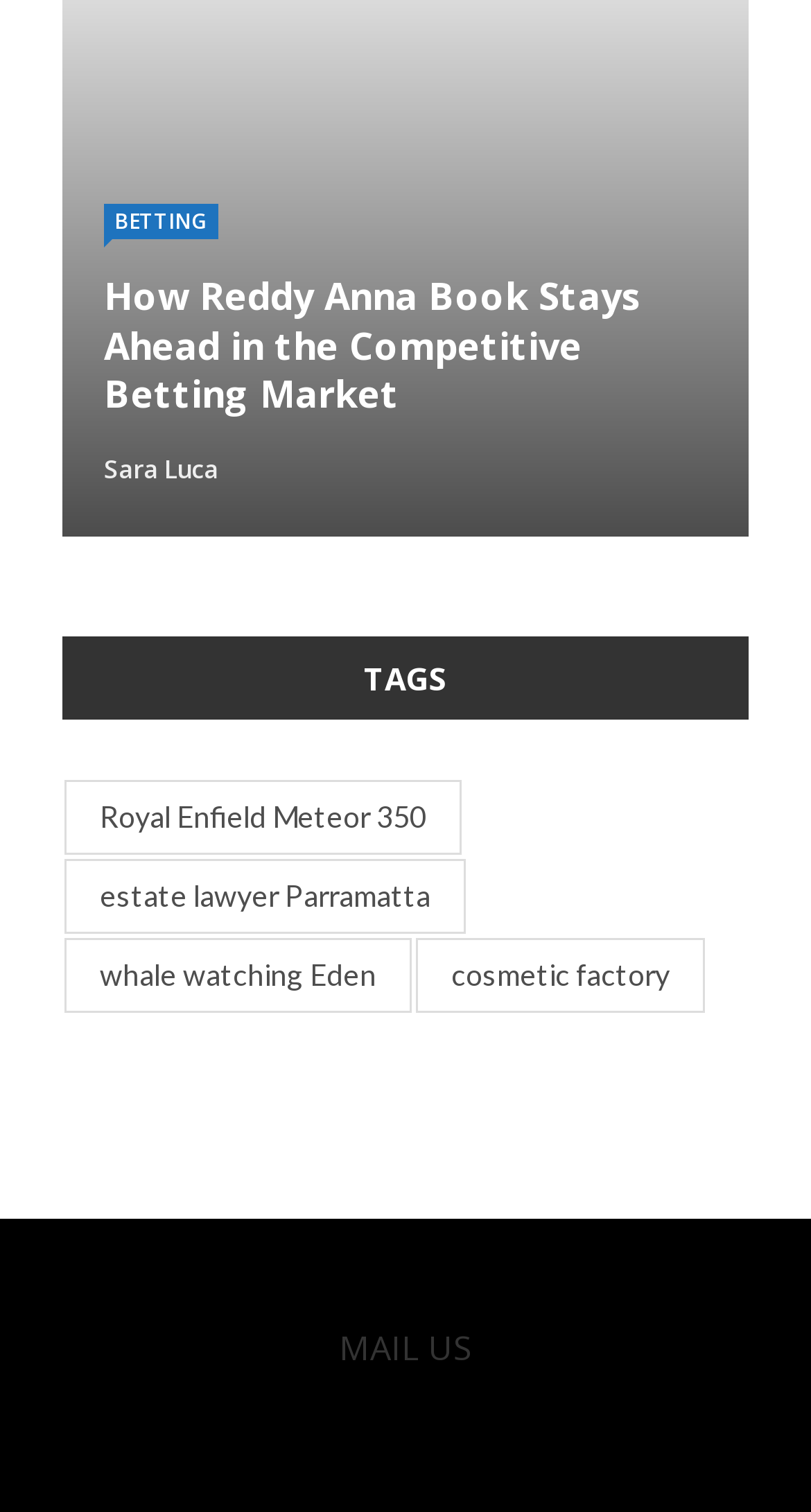Determine the bounding box coordinates of the element that should be clicked to execute the following command: "Learn about Mastering the Art of Blackjack on Lotus365".

[0.128, 0.212, 0.841, 0.277]